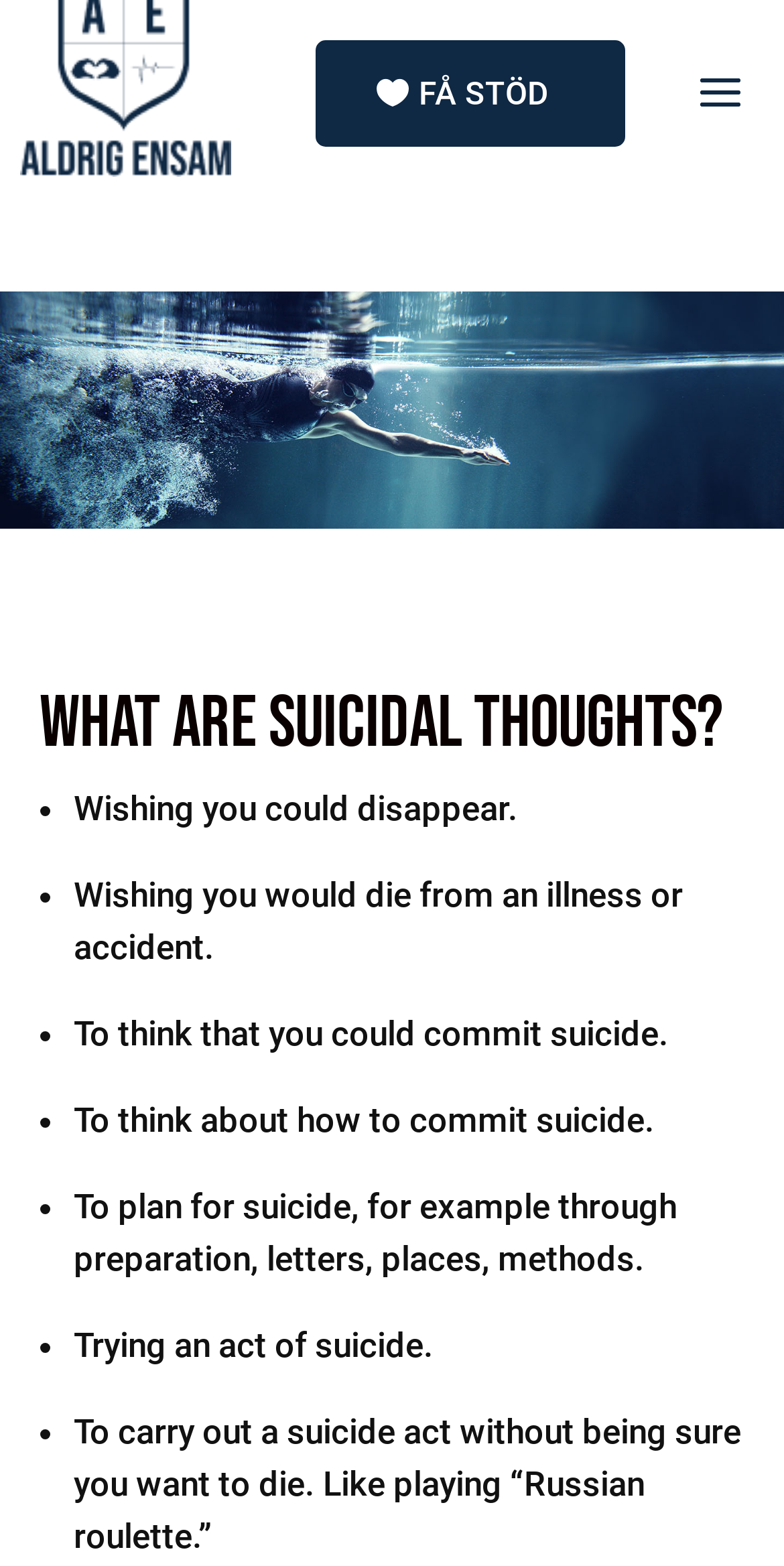Use a single word or phrase to answer the question: What is the purpose of the link 'FÅ STÖD'?

Get support